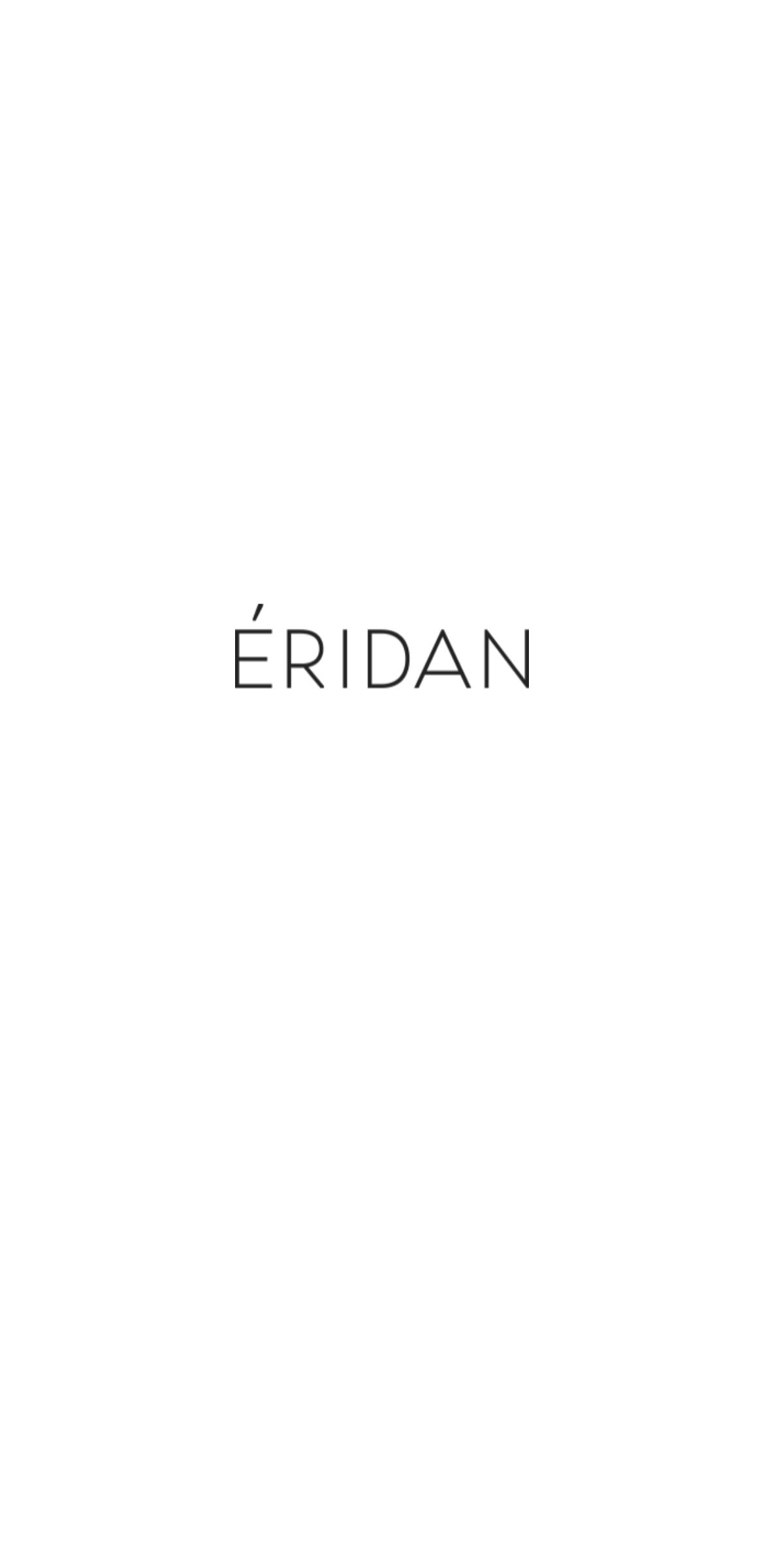Calculate the bounding box coordinates for the UI element based on the following description: "0 RSD 0 Basket". Ensure the coordinates are four float numbers between 0 and 1, i.e., [left, top, right, bottom].

[0.026, 0.399, 0.233, 0.449]